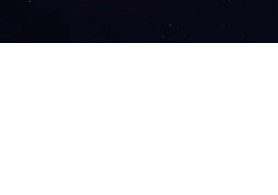Paint a vivid picture with your description of the image.

The image showcases an elegant conference table from the "青岛办公家具·会议台系列12" (Qingdao Office Furniture Conference Table Series 12). The design emphasizes a modern aesthetic, suitable for professional settings, promoting both style and functionality. The table likely features a spacious surface, designed to accommodate meetings and collaborative discussions effectively. The accompanying link directs viewers to more information about this specific product, highlighting its role in enhancing office environments. This item is part of a broader collection that includes various styles tailored for different business needs.